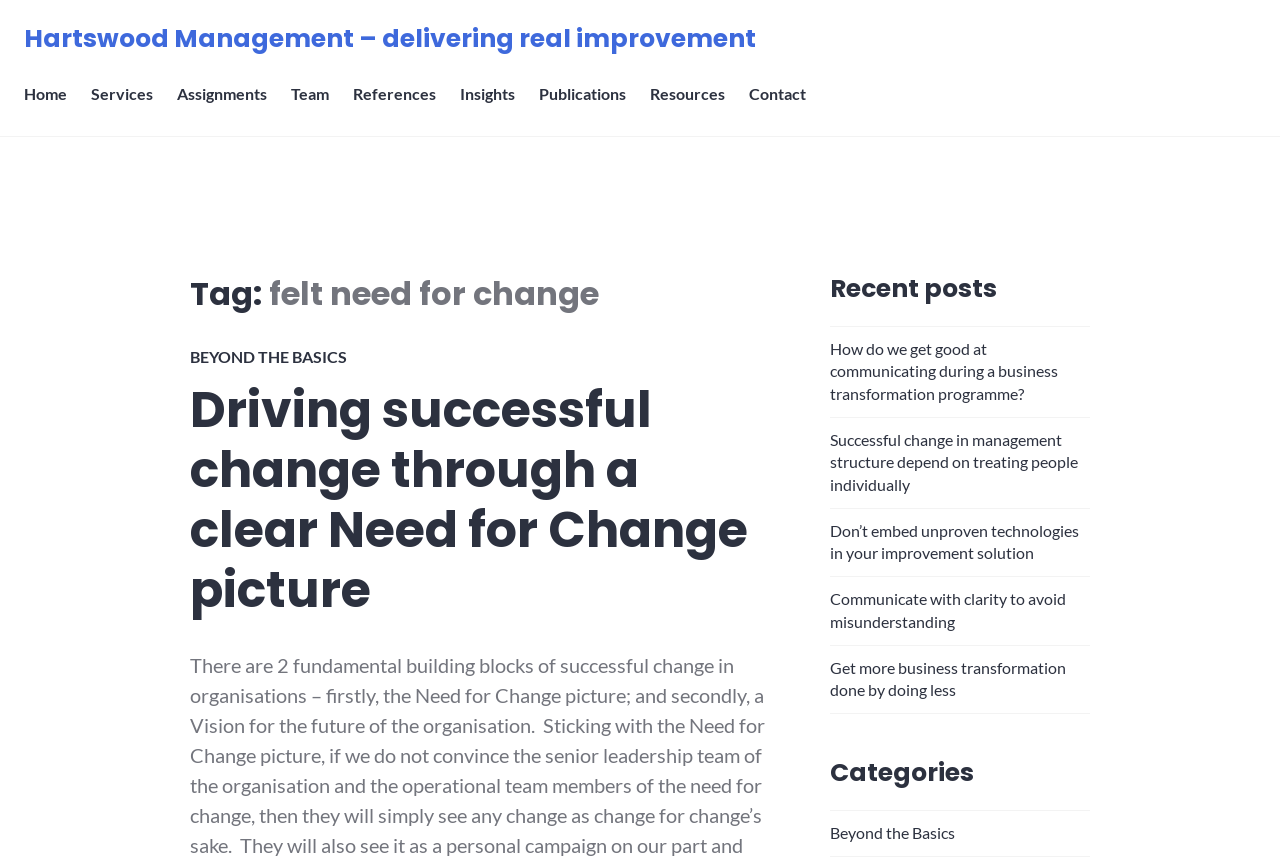What is the category of the link 'BEYOND THE BASICS'?
Provide a detailed answer to the question, using the image to inform your response.

The link 'BEYOND THE BASICS' is listed under a section with a heading 'Tag: felt need for change', and later it is also listed as a category under the 'Categories' section, which suggests that the category of the link is 'Beyond the Basics'.